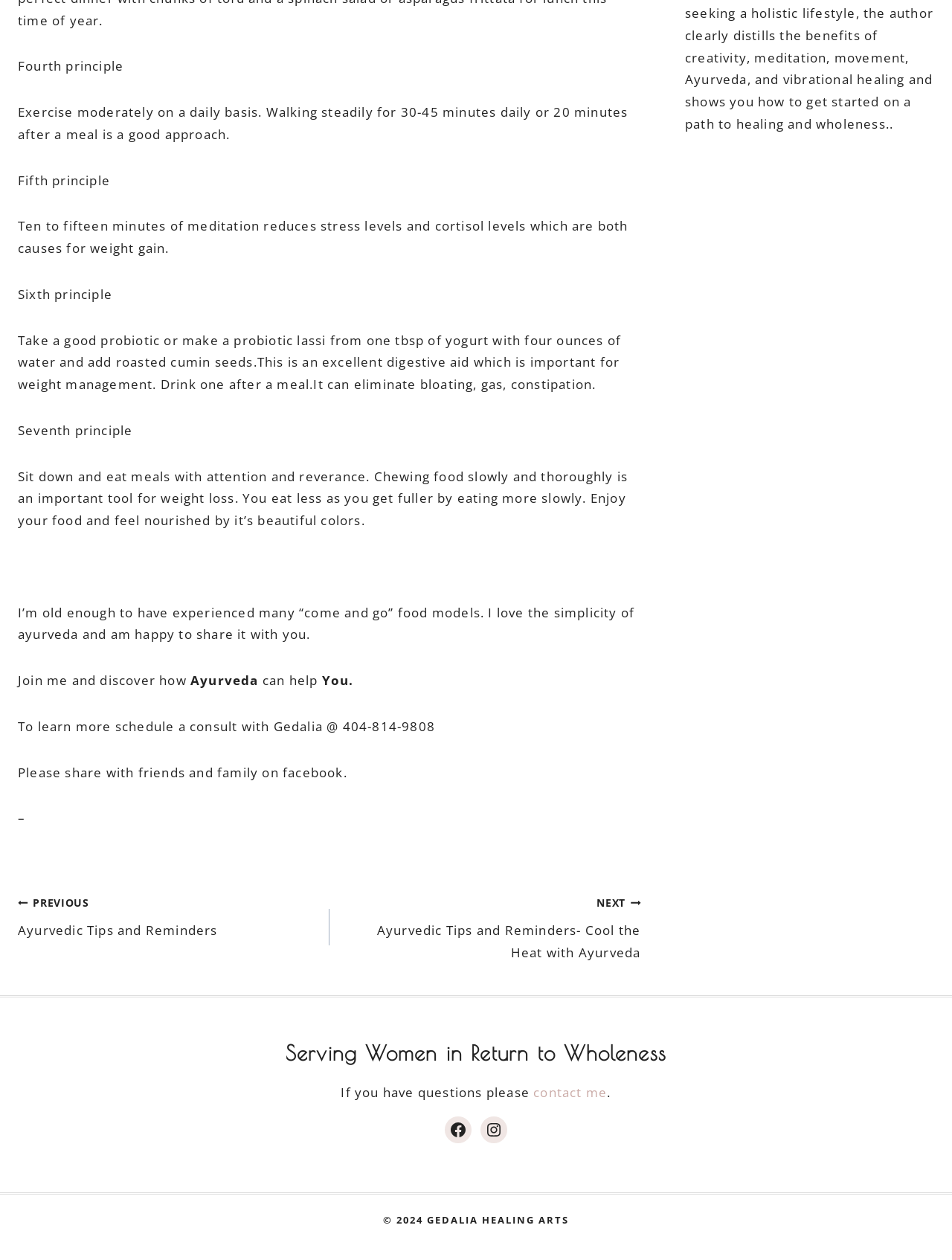What is the recommended way to eat meals?
Answer the question based on the image using a single word or a brief phrase.

Sit down and eat slowly